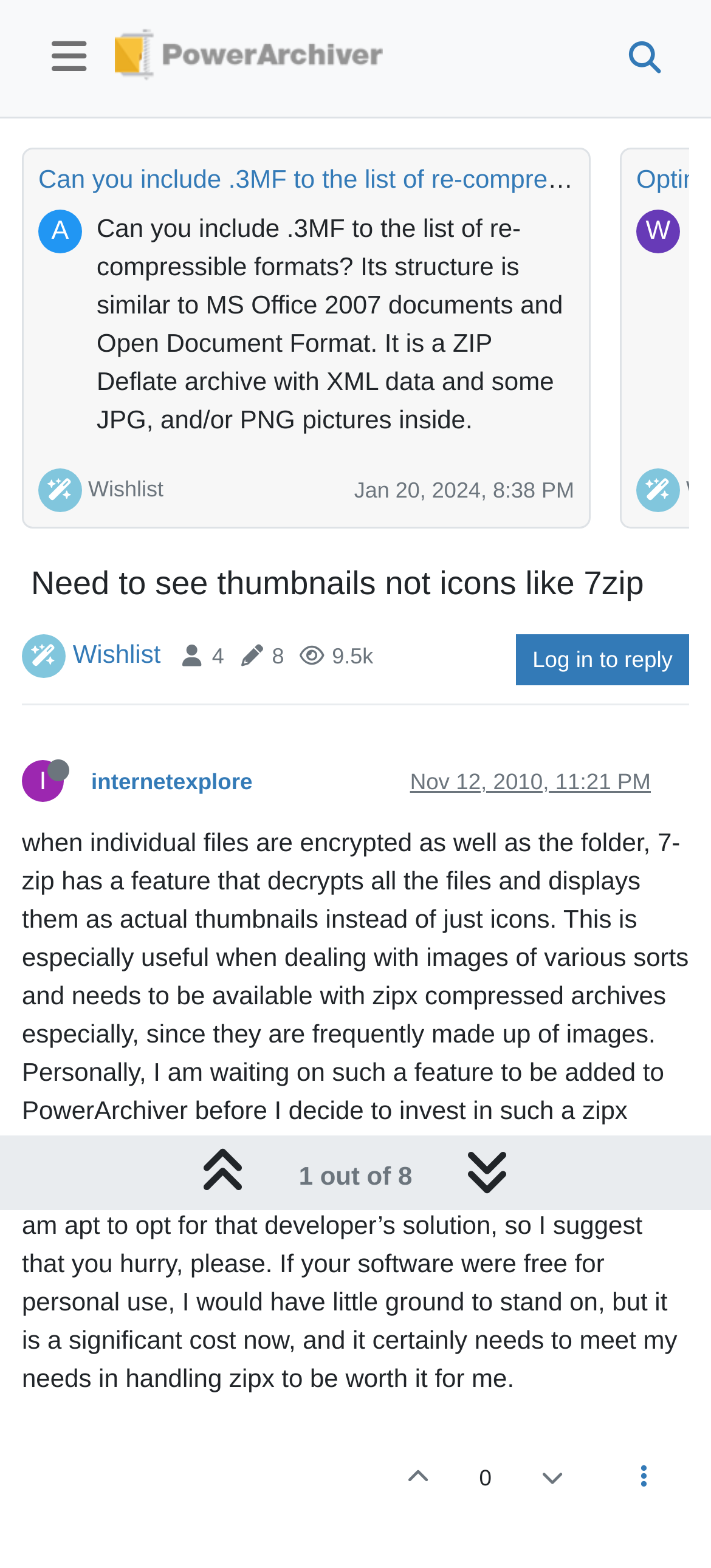What is the date of the post? Based on the screenshot, please respond with a single word or phrase.

Nov 12, 2010